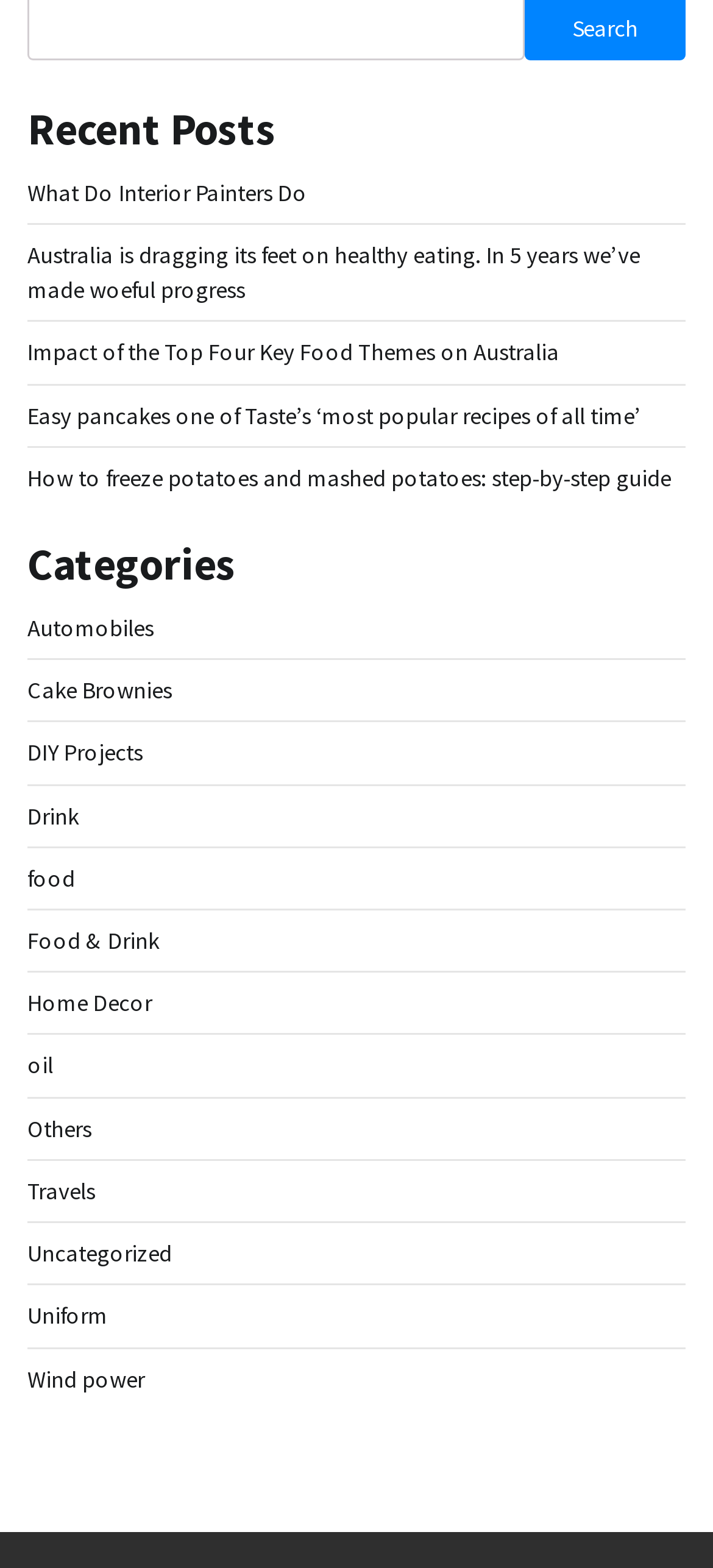Using the image as a reference, answer the following question in as much detail as possible:
What is the last category listed?

I looked at the list of categories under the 'Categories' heading, and the last link is for 'Wind power', which is the last category listed.